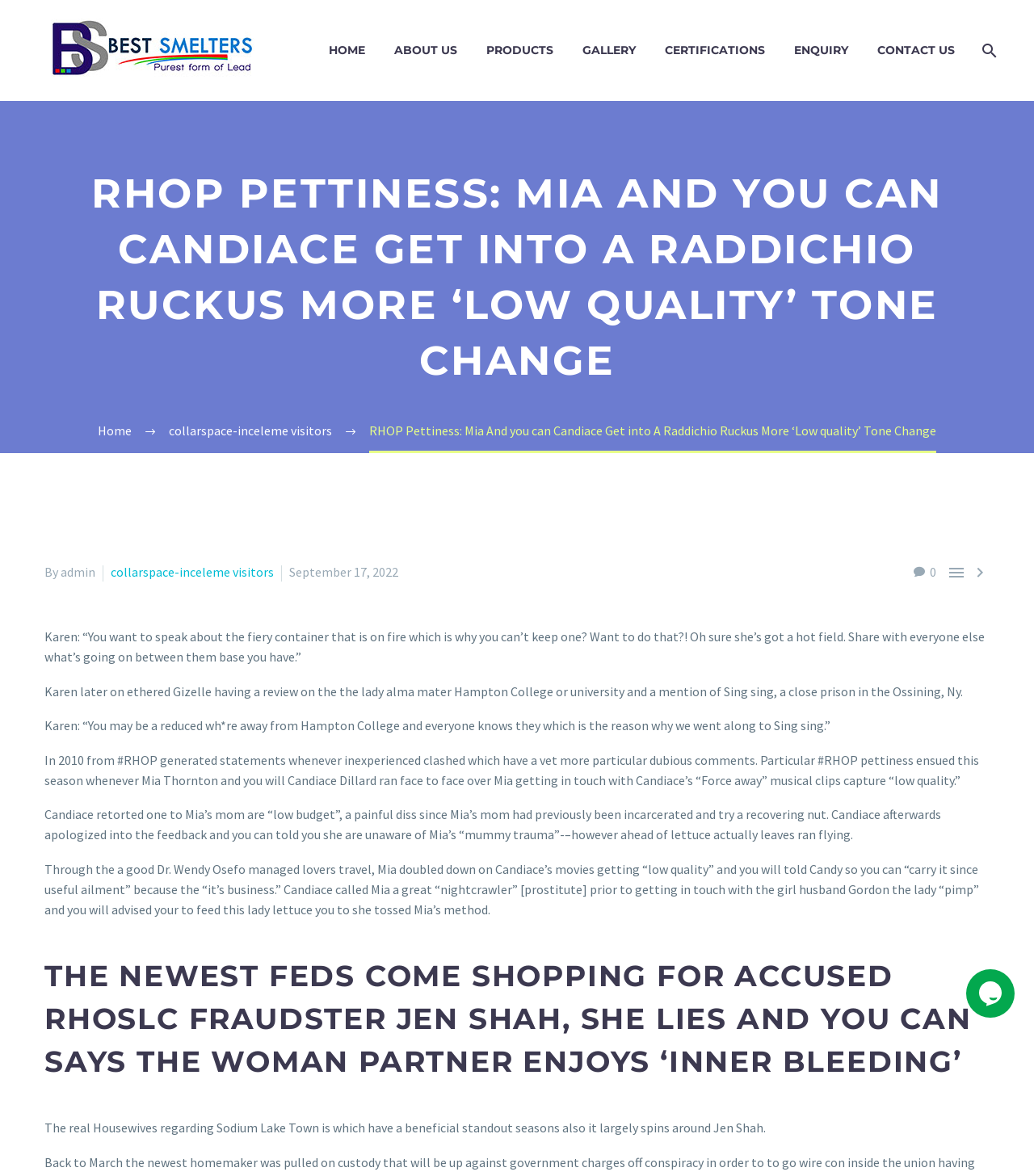How many paragraphs are in the article?
Refer to the screenshot and deliver a thorough answer to the question presented.

I counted the number of StaticText elements that contain paragraphs of text and found 5 paragraphs in the article.